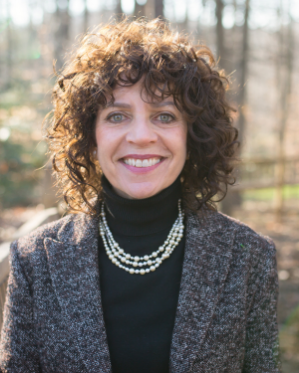Where is the woman standing?
Please interpret the details in the image and answer the question thoroughly.

The caption describes the background of the image as sunlight filtering through the trees, creating a warm and inviting atmosphere, which implies that the woman is standing outdoors in a wooded area.